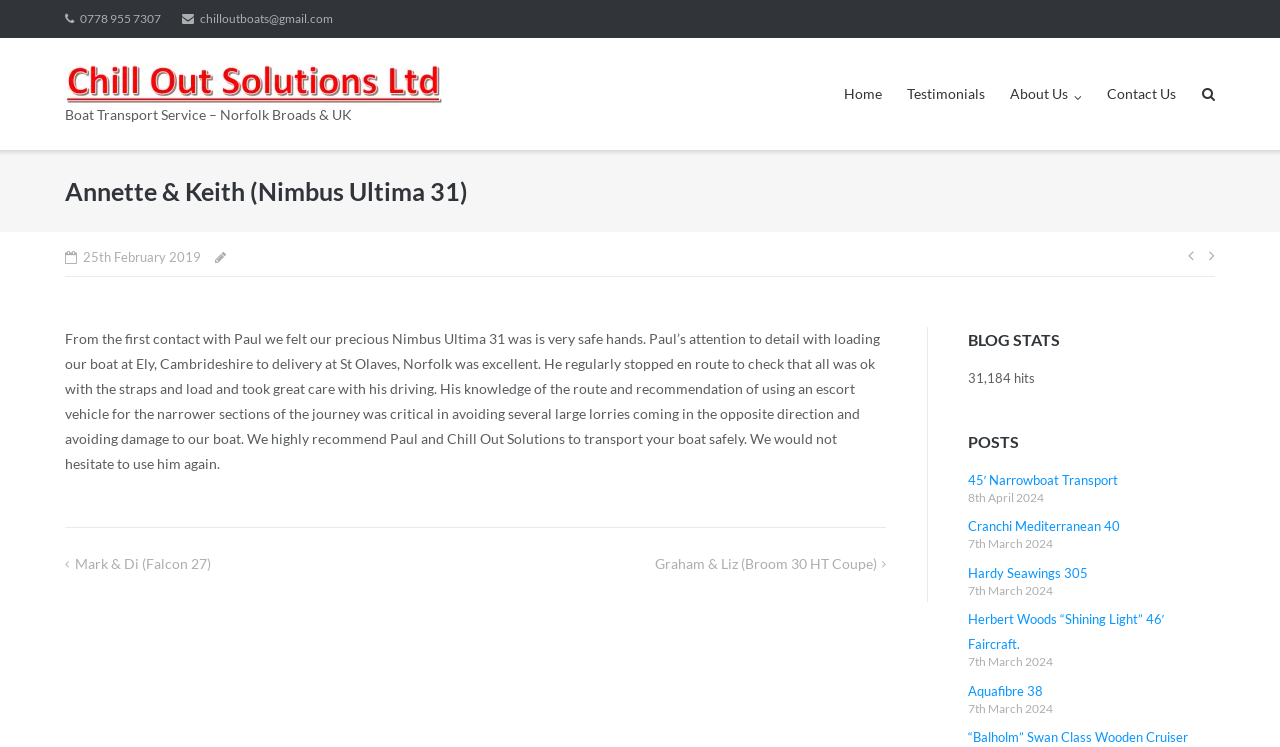Consider the image and give a detailed and elaborate answer to the question: 
How many hits does the blog have?

I found the number of hits by looking at the StaticText element with the text '31,184 hits' which is located in the complementary section of the webpage.